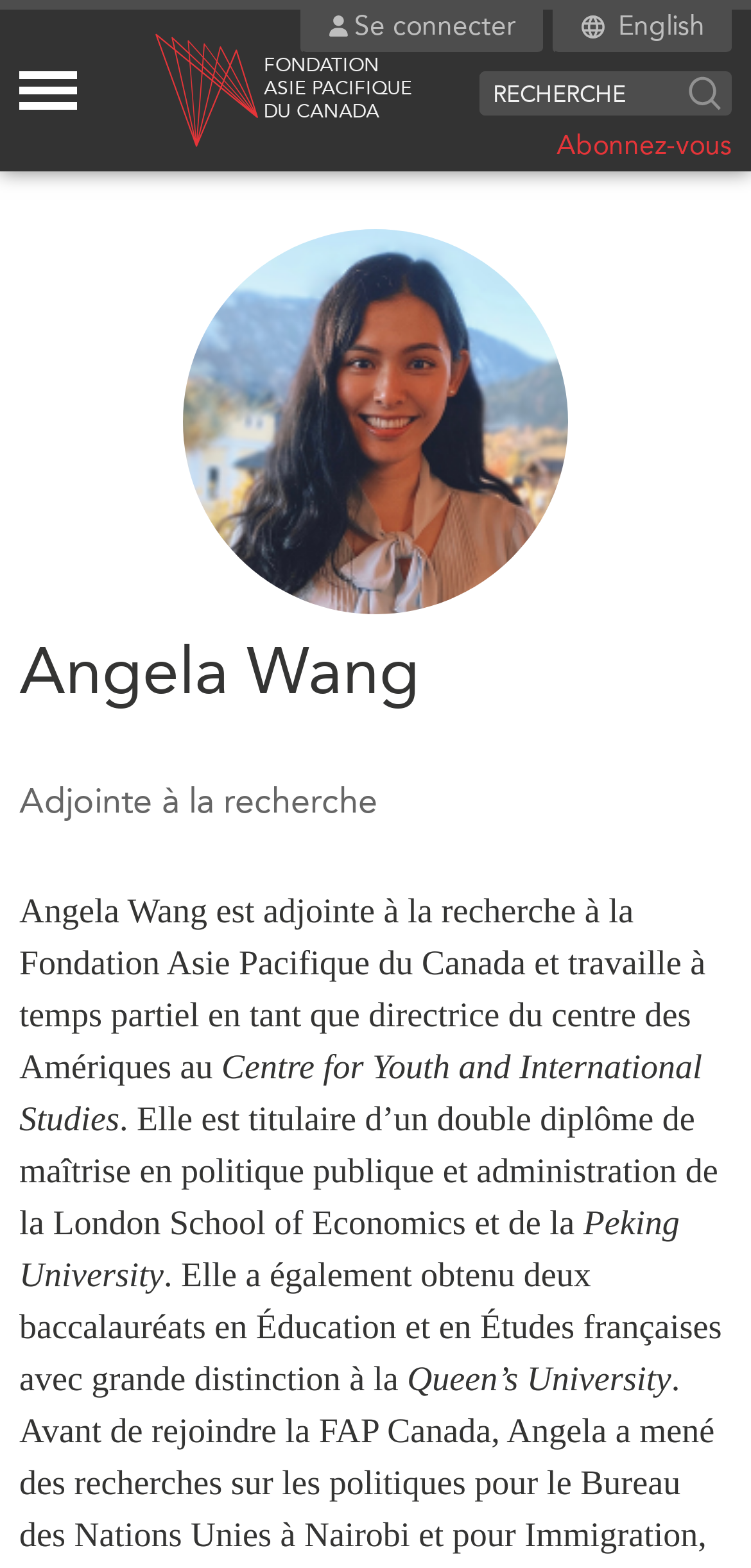Please provide a detailed answer to the question below by examining the image:
What is Angela Wang's occupation?

I found this information by looking at the heading 'Angela Wang' and the static text 'Adjointe à la recherche' below it, which indicates her occupation.